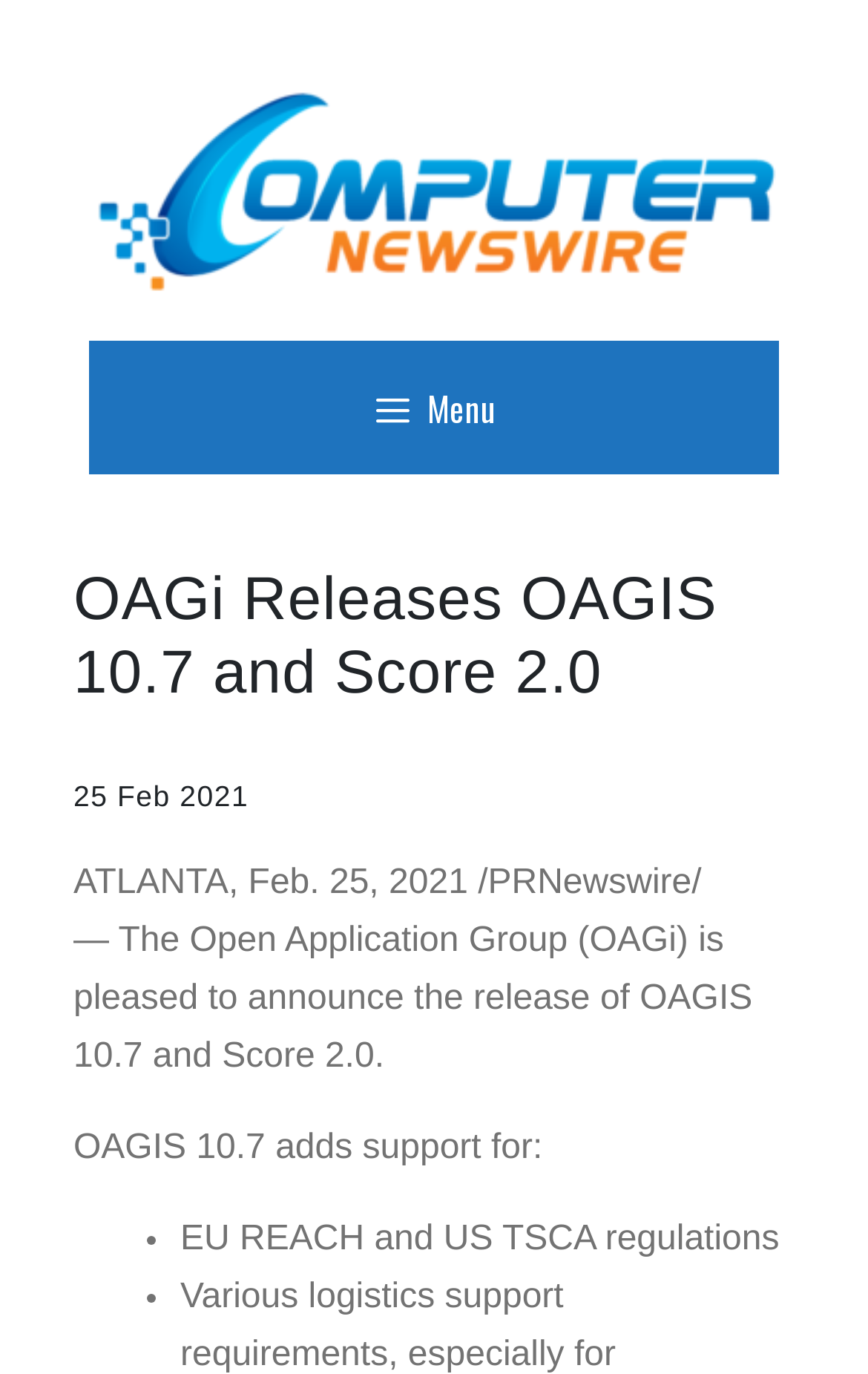Deliver a detailed narrative of the webpage's visual and textual elements.

The webpage appears to be a news article or press release from Computer Newswire. At the top, there is a banner with a link to the site "Computer Newswire" accompanied by an image with the same name. Below the banner, there is a primary navigation menu with a button labeled "Menu".

The main content of the page is headed by a title "OAGi Releases OAGIS 10.7 and Score 2.0" which is centered near the top of the page. Below the title, there is a date "25 Feb 2021" followed by the location "ATLANTA" and a comma. The main text of the article starts with "Feb. 25, 2021" and continues with the announcement from The Open Application Group (OAGi) about the release of OAGIS 10.7 and Score 2.0.

The text then explains that OAGIS 10.7 adds support for certain regulations, which are listed in bullet points below. The first bullet point mentions "EU REACH and US TSCA regulations". There is a second bullet point, but its content is not specified. Overall, the page appears to be a formal announcement or press release about a software update.